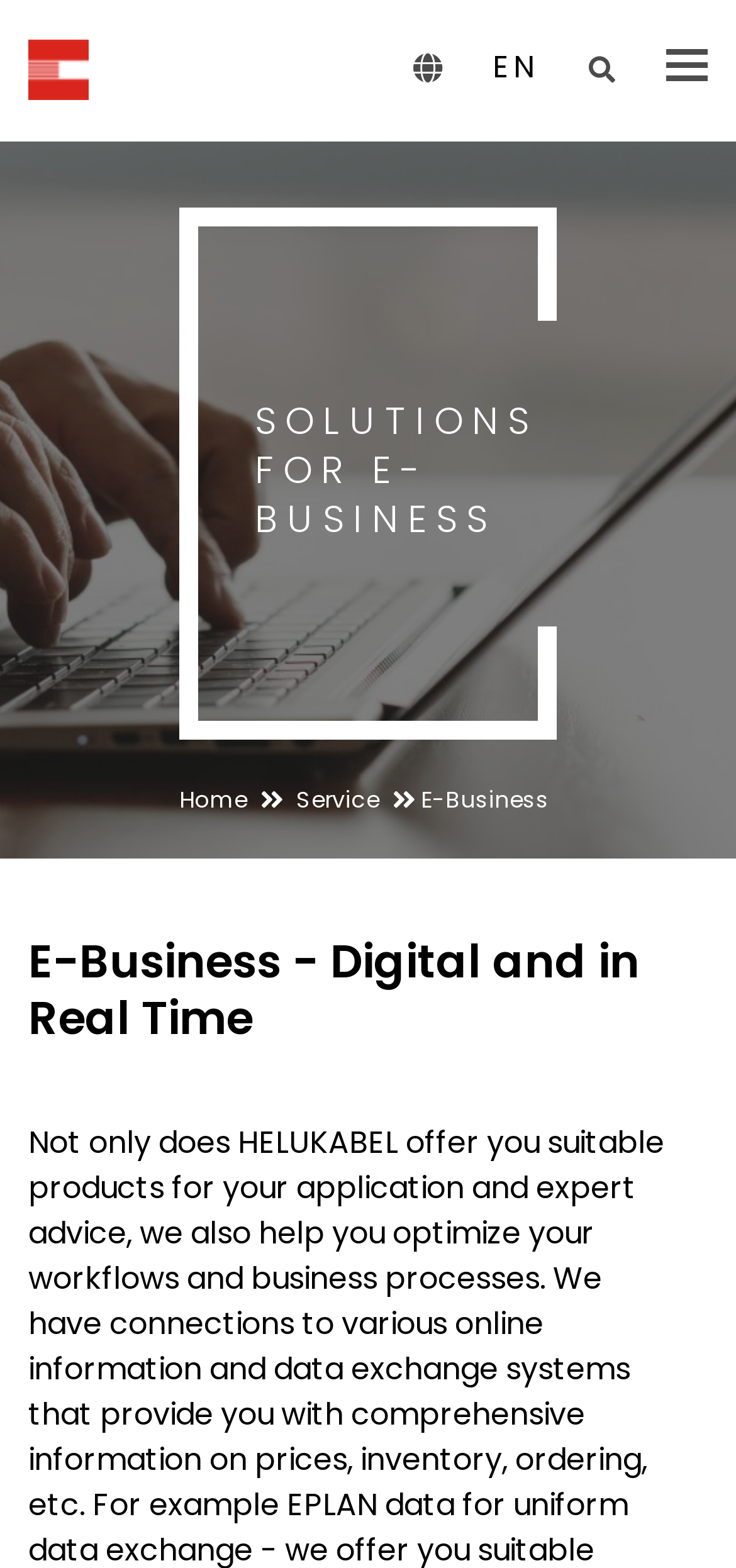What language is the webpage in?
Please elaborate on the answer to the question with detailed information.

I found a link element with the text 'EN' on the top right corner of the page, which is likely an indicator of the language of the webpage, suggesting that it is in English.